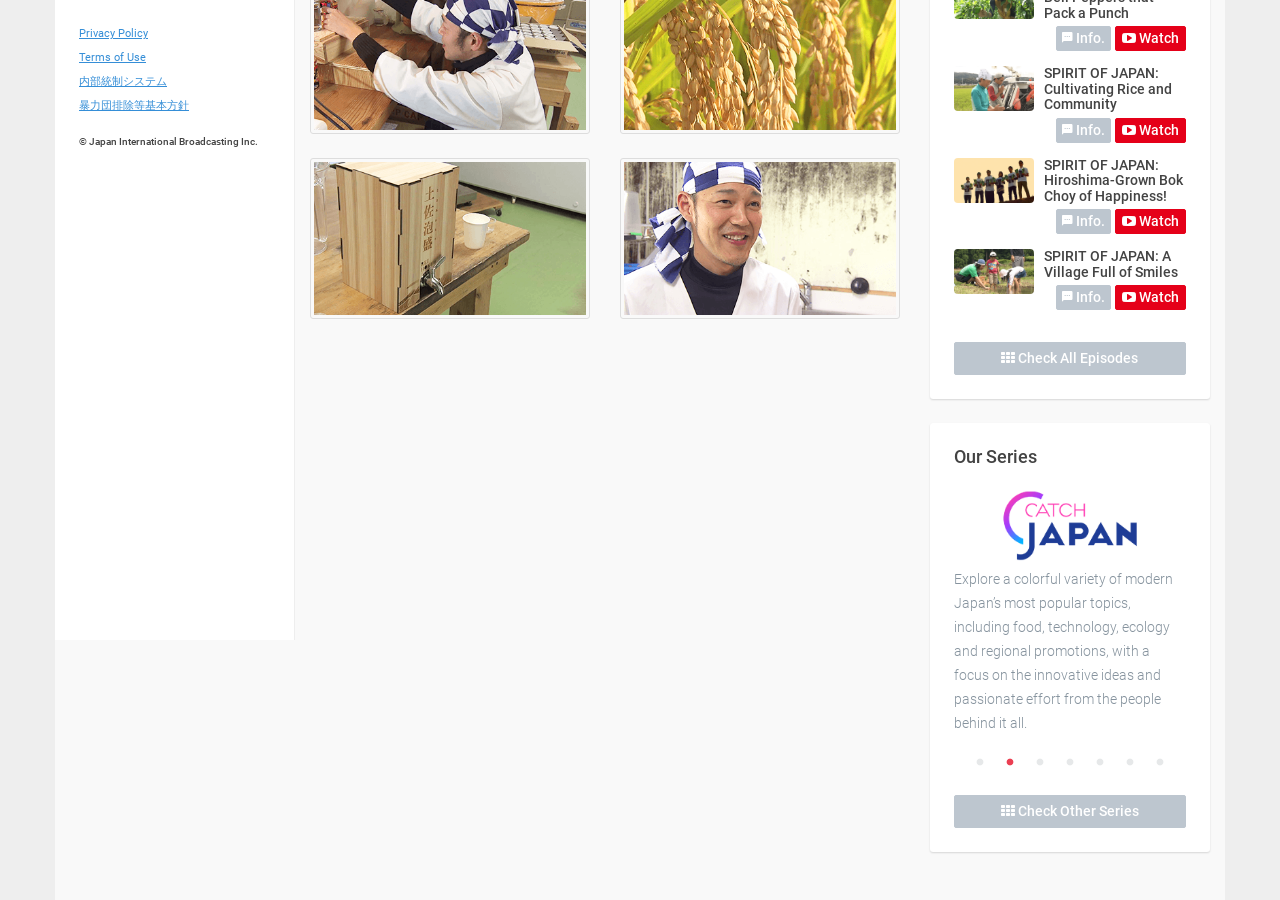Using the element description 内部統制システム, predict the bounding box coordinates for the UI element. Provide the coordinates in (top-left x, top-left y, bottom-right x, bottom-right y) format with values ranging from 0 to 1.

[0.062, 0.084, 0.13, 0.098]